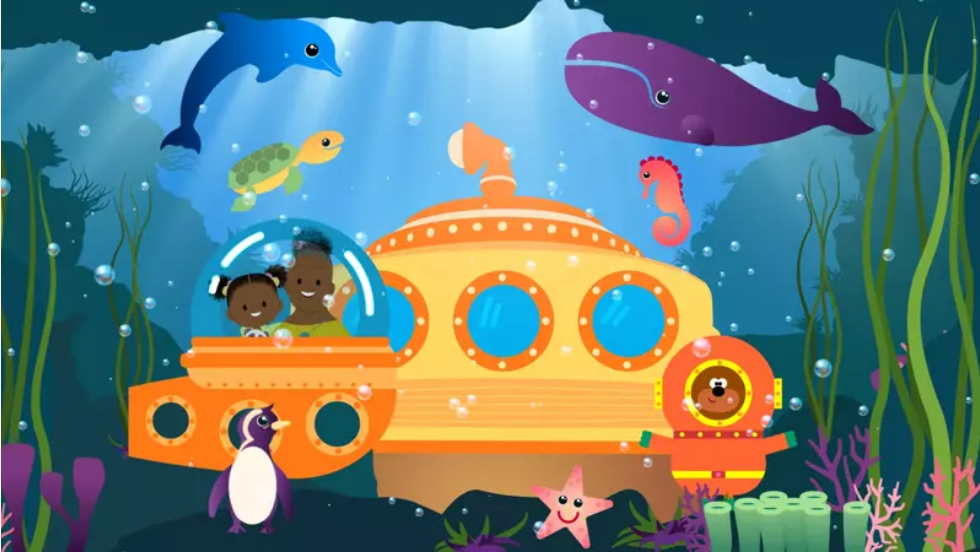How many children are in the submarine?
With the help of the image, please provide a detailed response to the question.

Two joyful children can be seen peeking out from the submarine's portholes, pointing at the aquatic wonders around them, which indicates that there are two children inside the submarine.